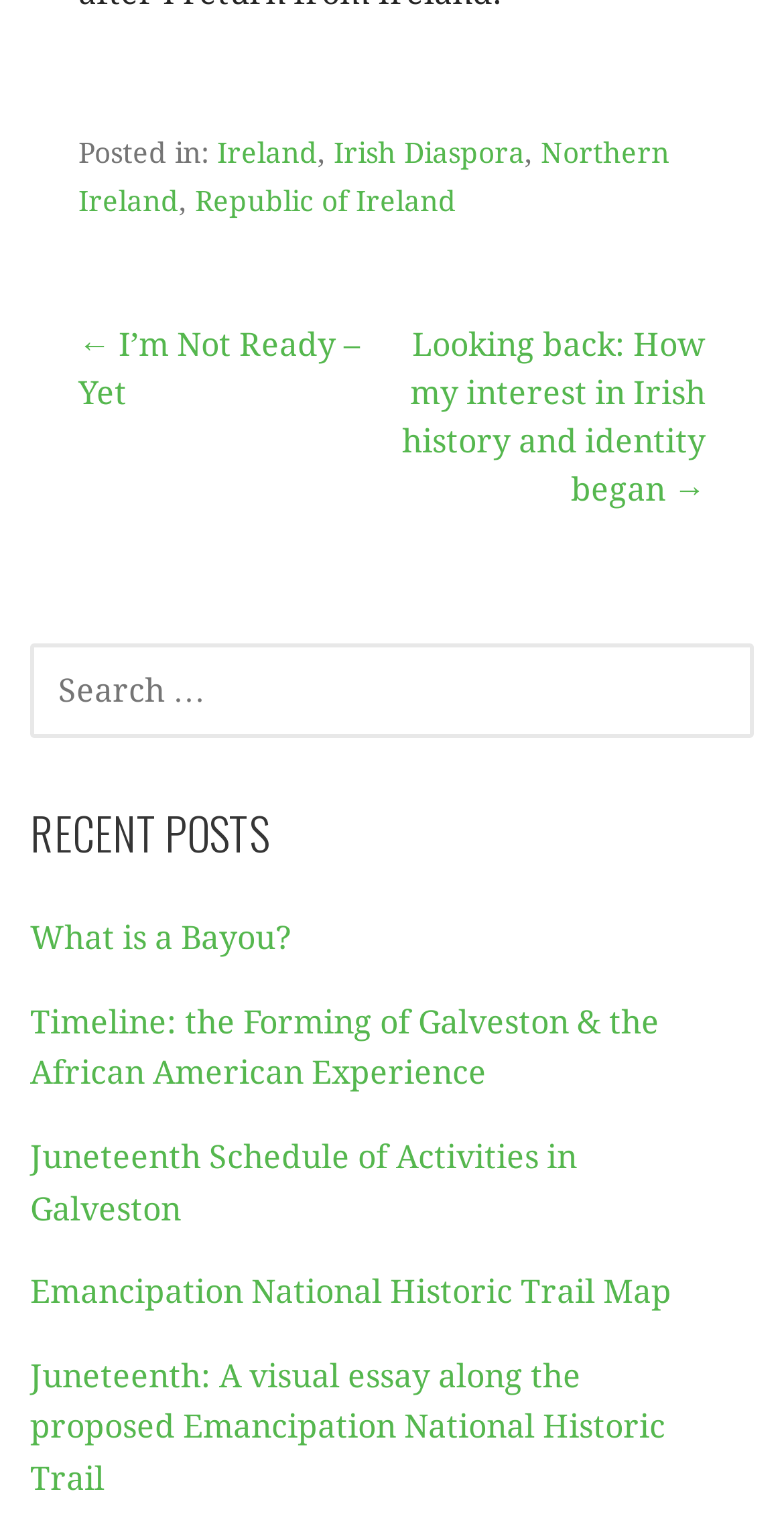Using the description "Northern Ireland", predict the bounding box of the relevant HTML element.

[0.1, 0.091, 0.854, 0.144]